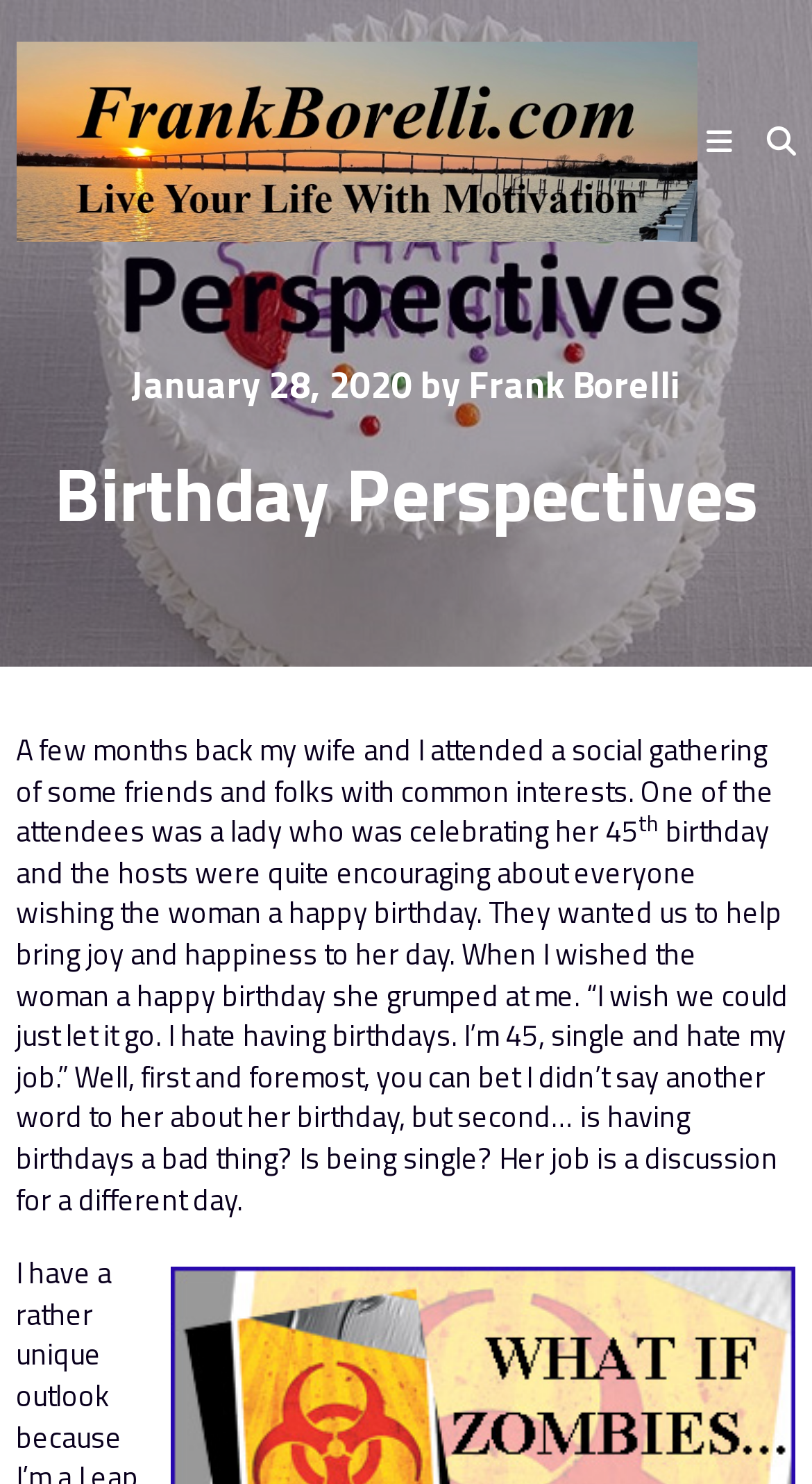How old was the lady celebrating her birthday?
Craft a detailed and extensive response to the question.

The lady celebrating her birthday was 45 years old, as mentioned in the static text 'One of the attendees was a lady who was celebrating her 45' with the bounding box coordinates [0.02, 0.49, 0.953, 0.574] and the superscript '' with the bounding box coordinates [0.787, 0.543, 0.812, 0.566].